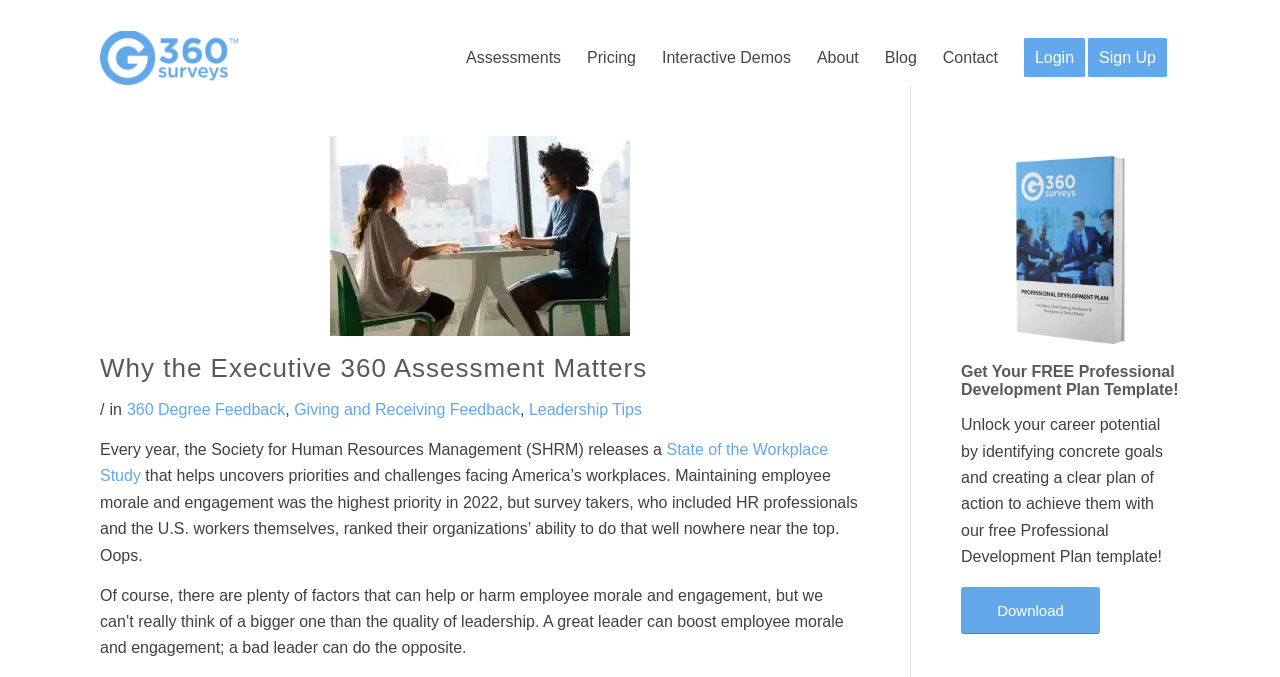Answer briefly with one word or phrase:
What is the name of the company?

G360 Surveys